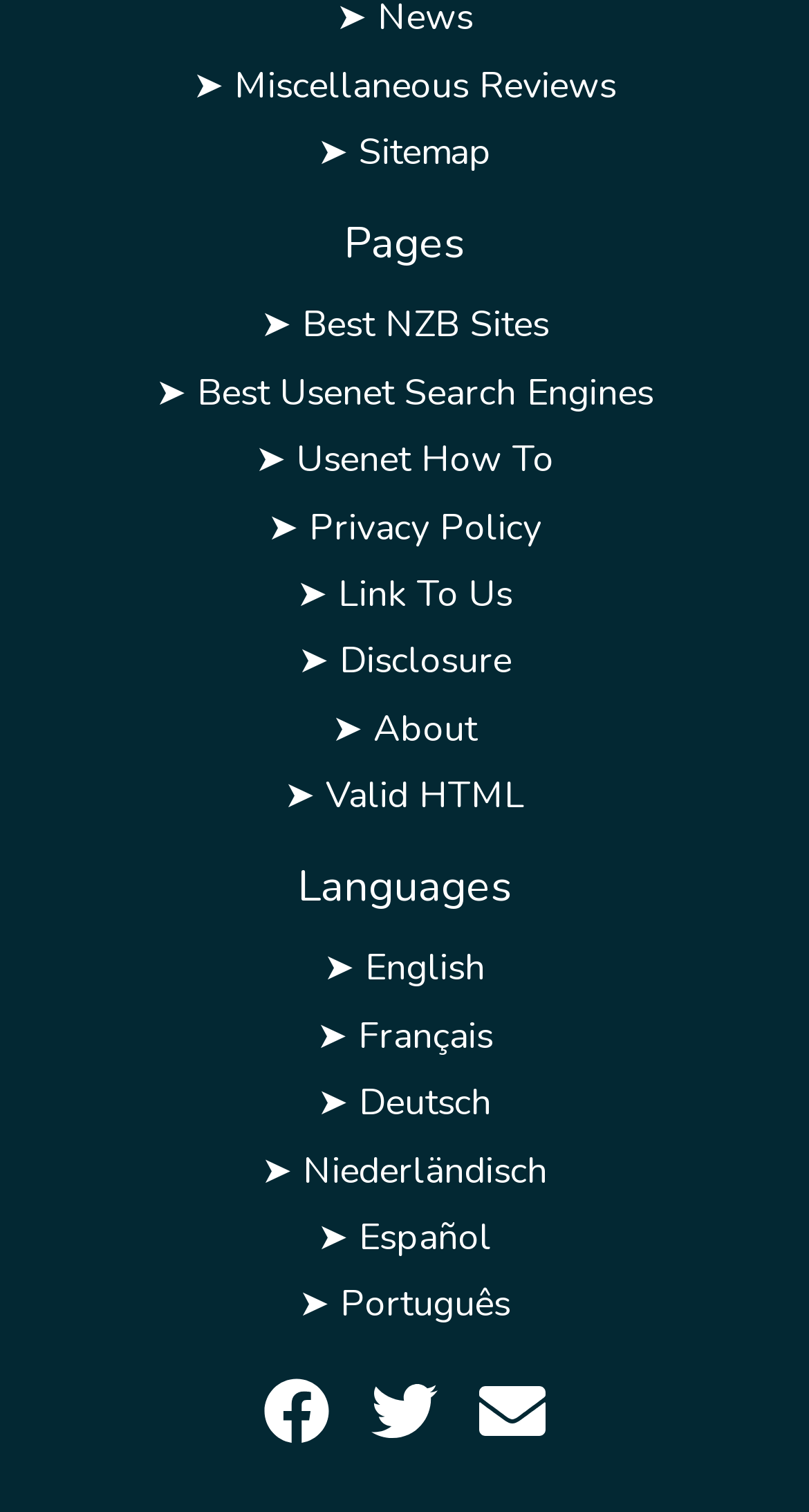Pinpoint the bounding box coordinates of the clickable element to carry out the following instruction: "Contact Us."

[0.577, 0.914, 0.69, 0.947]